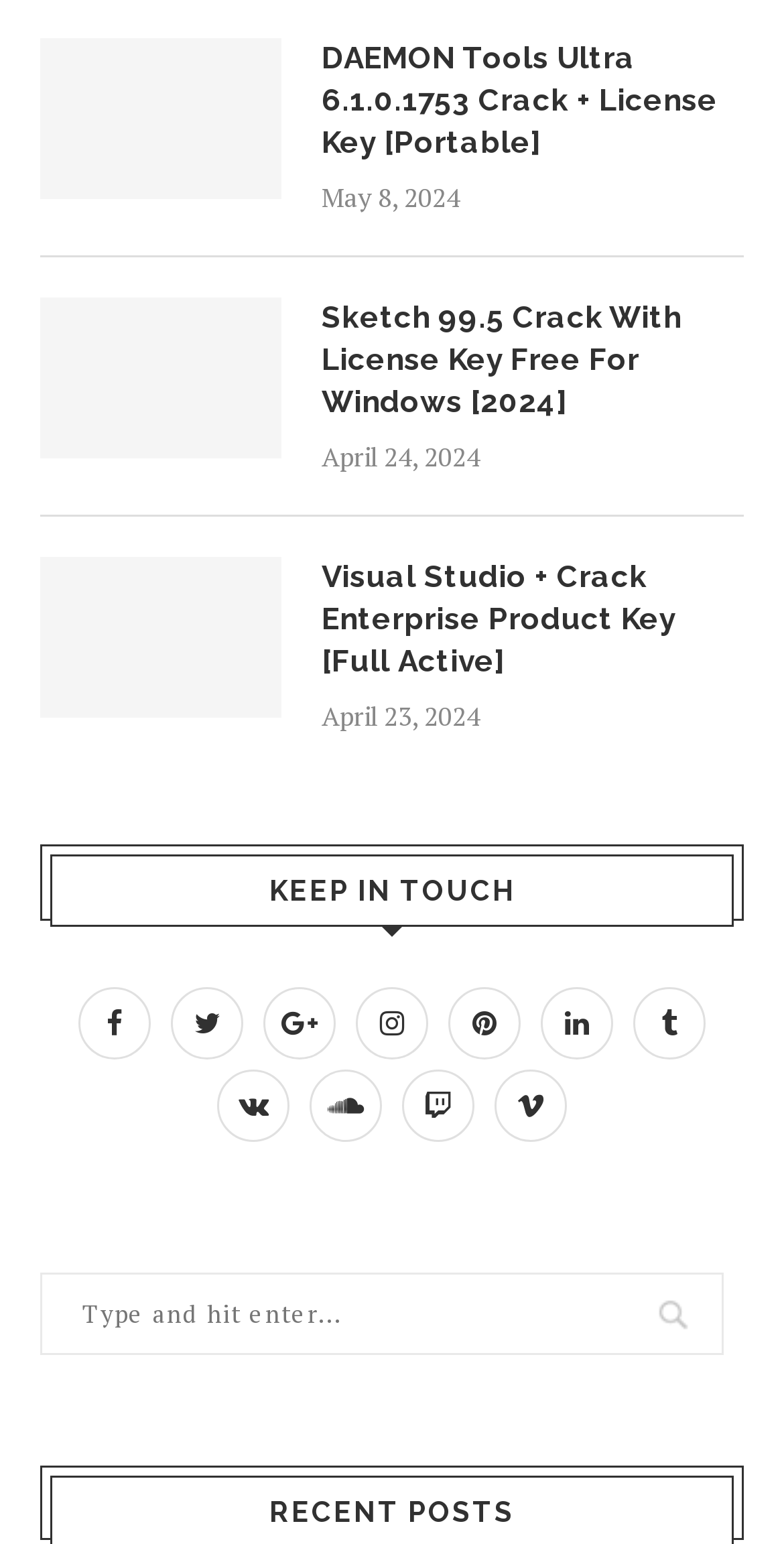What is the name of the software with version 6.1.0.1753?
Look at the image and answer with only one word or phrase.

DAEMON Tools Ultra